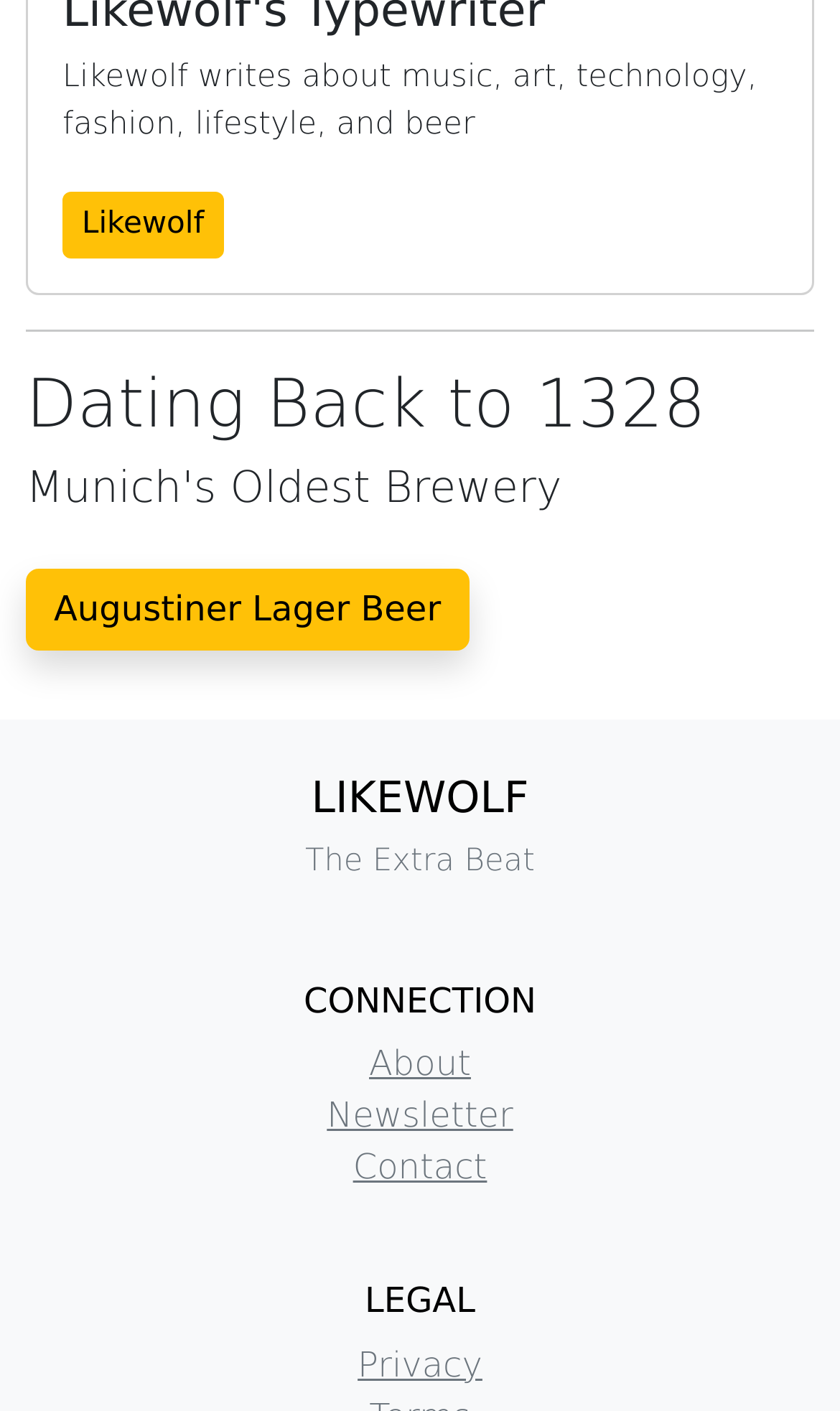Using the webpage screenshot, locate the HTML element that fits the following description and provide its bounding box: "Contact".

[0.42, 0.813, 0.58, 0.842]